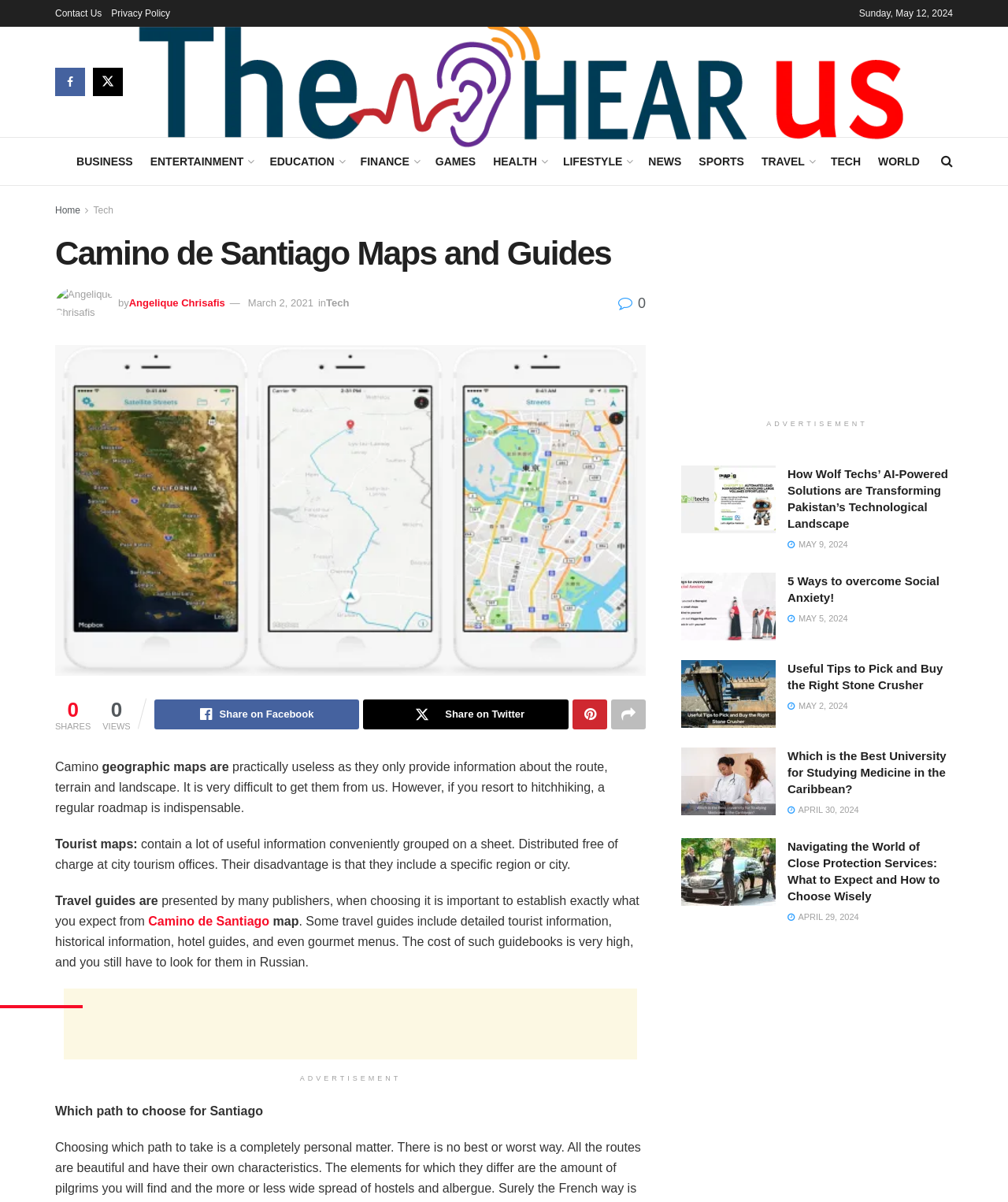Highlight the bounding box coordinates of the element that should be clicked to carry out the following instruction: "Read about Wolf Techs AI-Powered Solutions". The coordinates must be given as four float numbers ranging from 0 to 1, i.e., [left, top, right, bottom].

[0.781, 0.387, 0.945, 0.442]